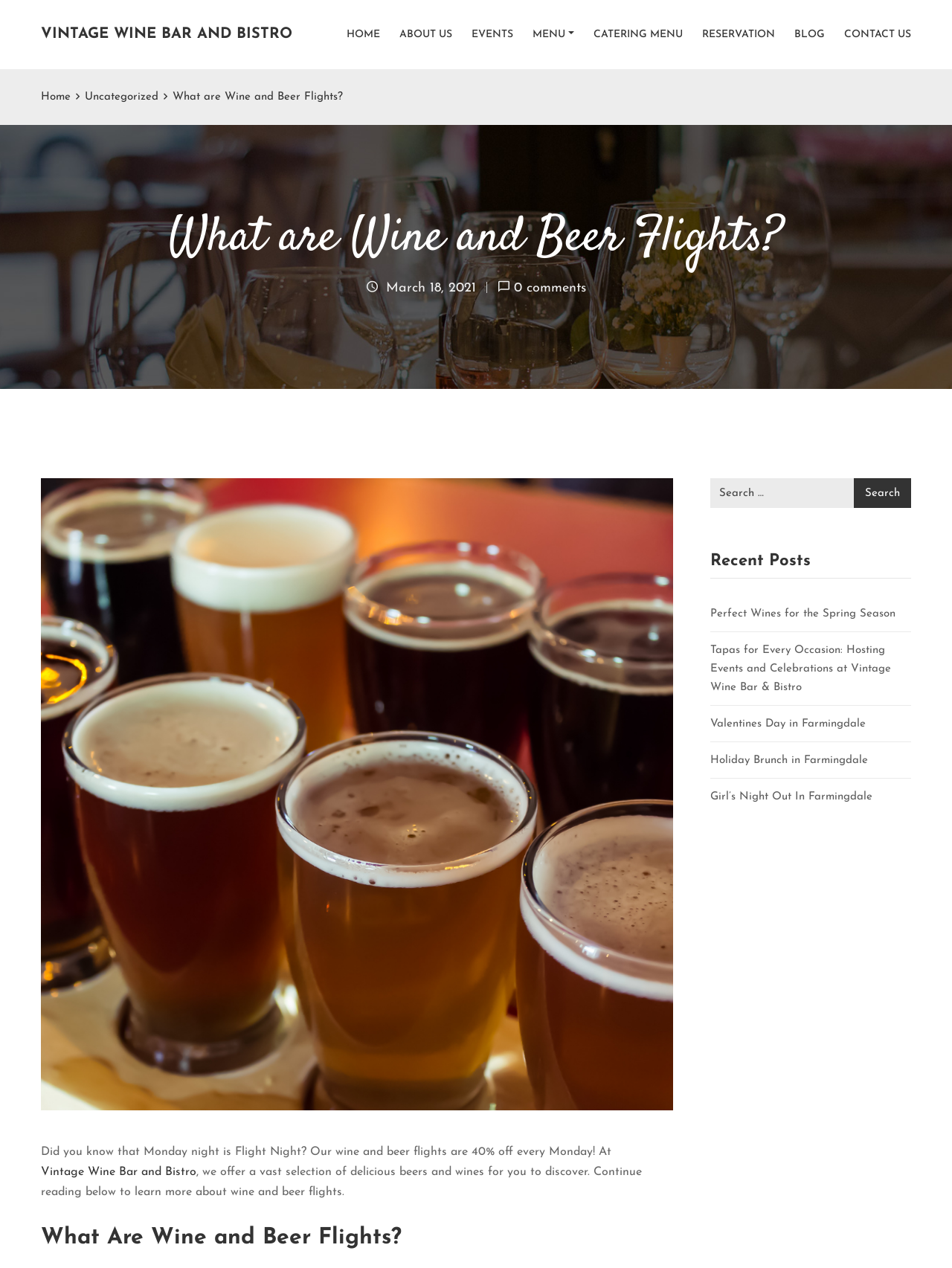Locate the bounding box coordinates of the element that needs to be clicked to carry out the instruction: "Search for something". The coordinates should be given as four float numbers ranging from 0 to 1, i.e., [left, top, right, bottom].

[0.746, 0.377, 0.957, 0.401]